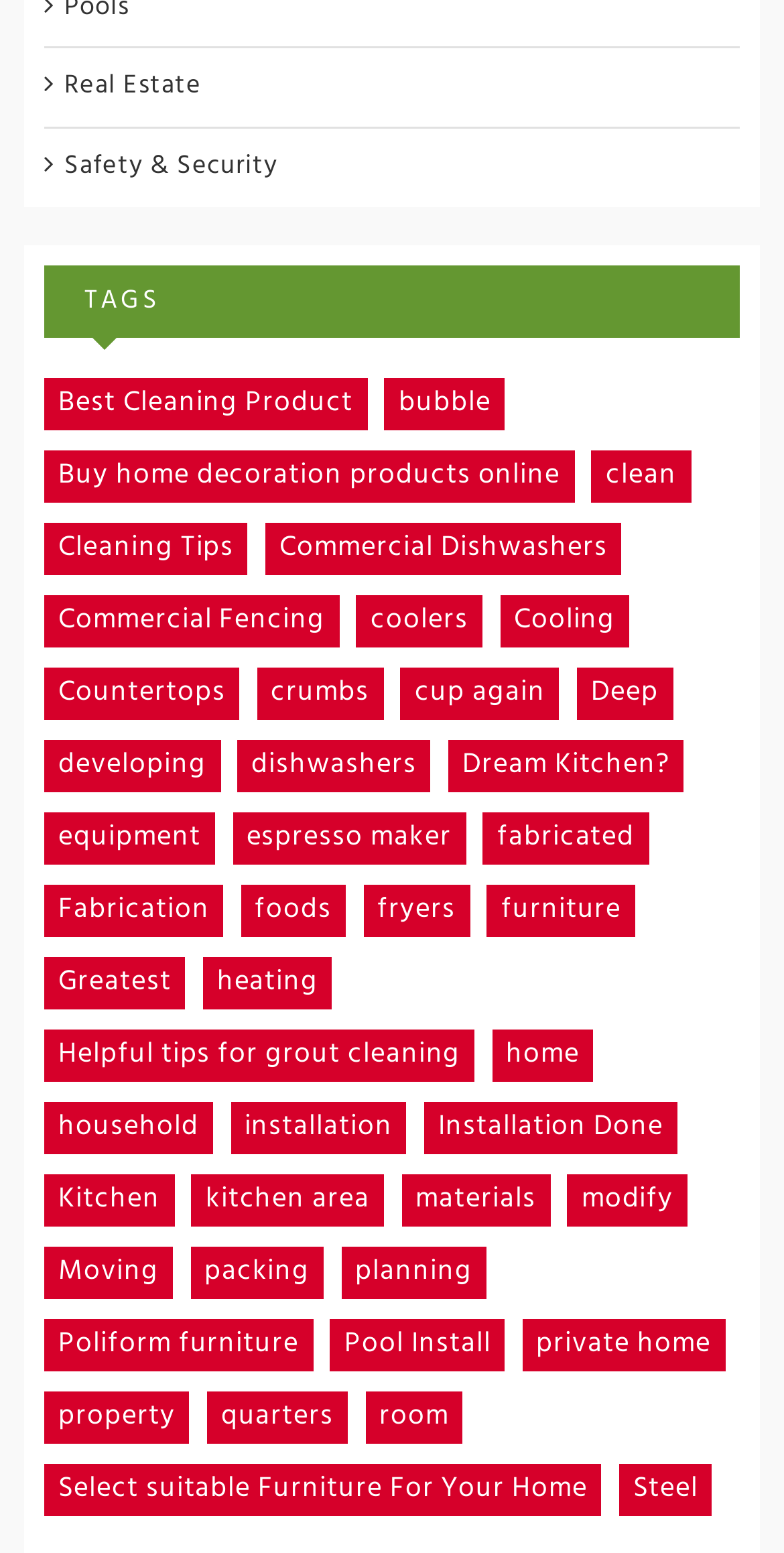Please determine the bounding box coordinates of the section I need to click to accomplish this instruction: "Discover 'Poliform furniture'".

[0.056, 0.849, 0.399, 0.883]